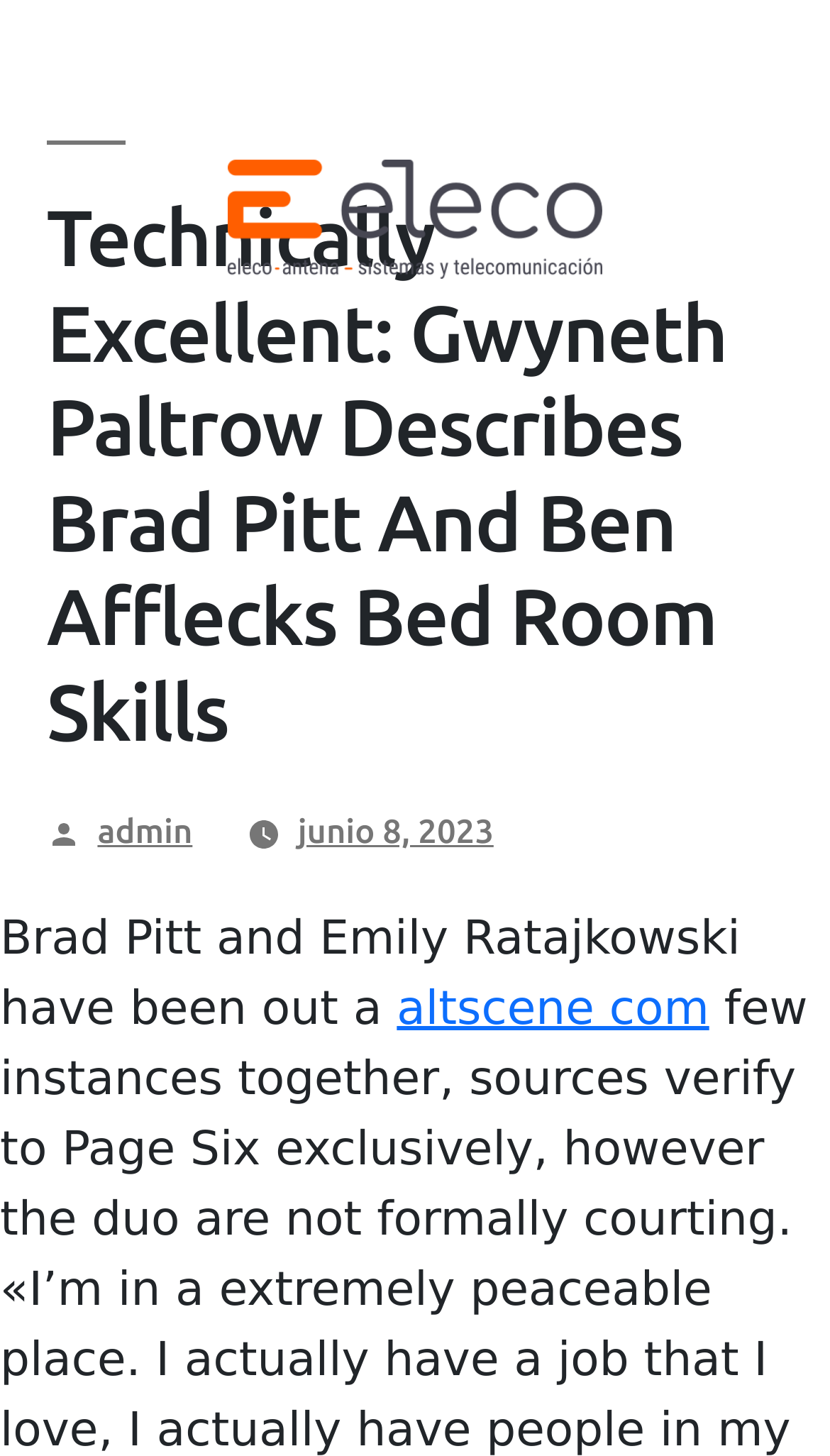Respond with a single word or phrase to the following question:
What is the website mentioned in the article?

altscene com